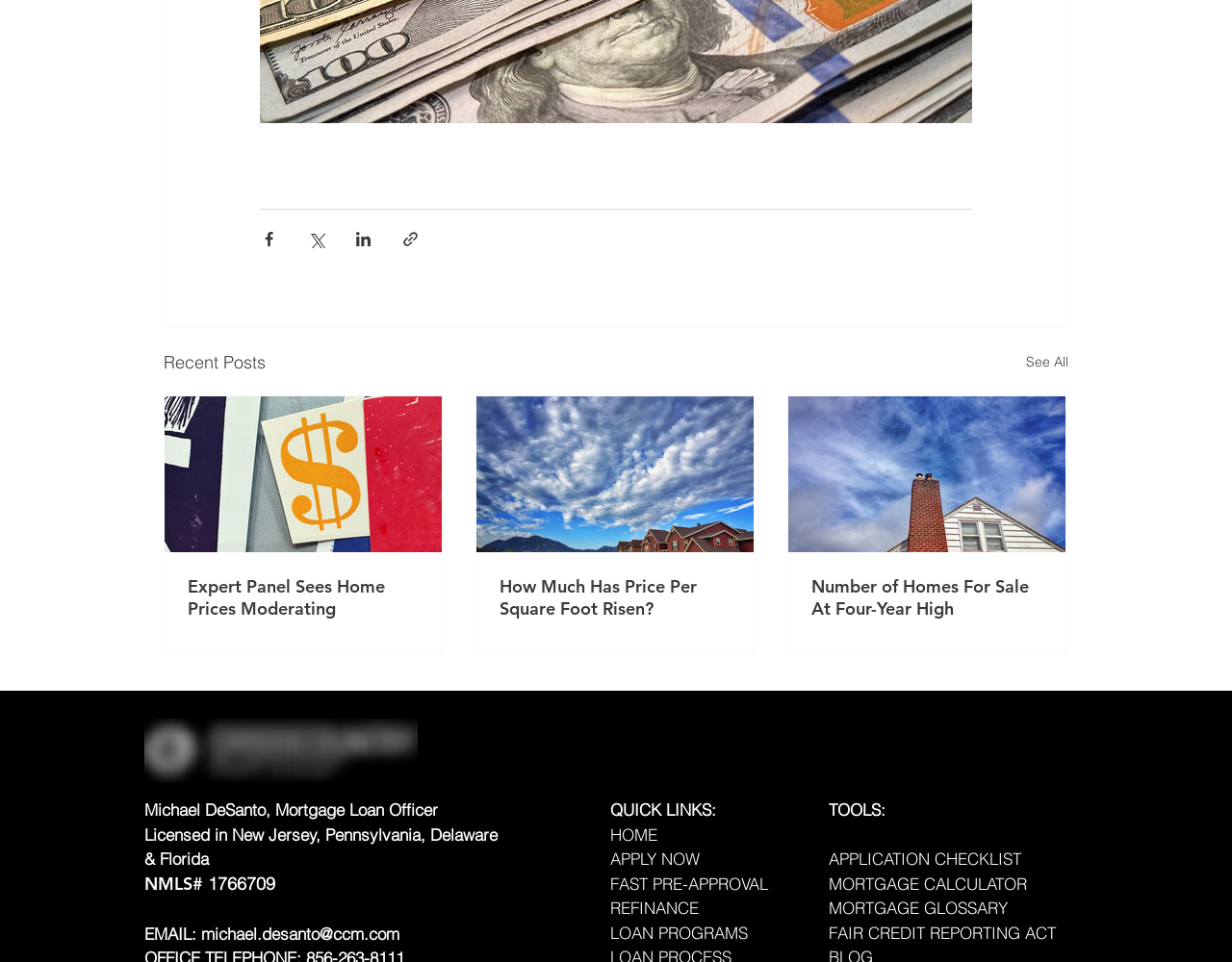Find the bounding box coordinates for the HTML element specified by: "QUICK LINKS:".

[0.495, 0.831, 0.581, 0.852]